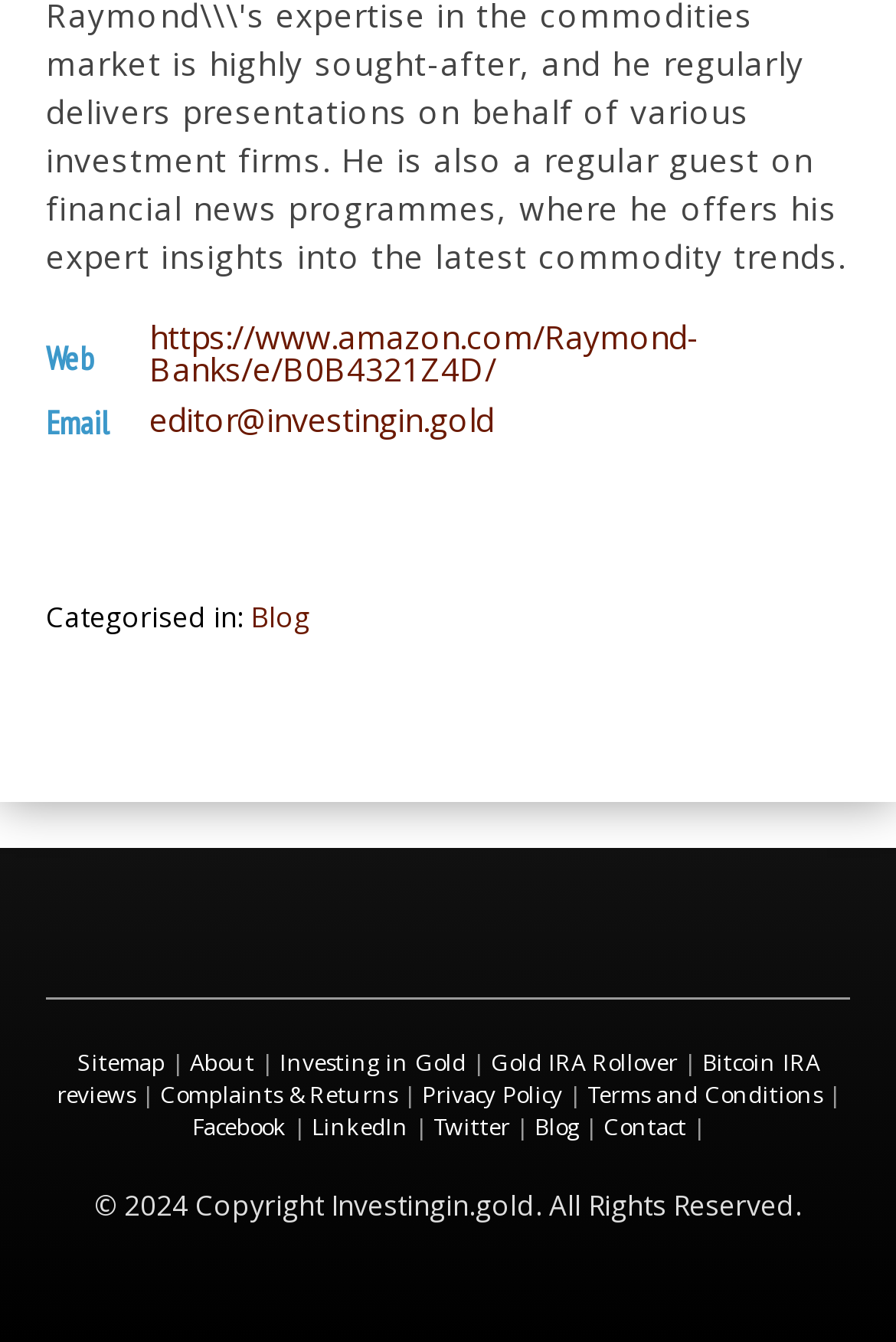Please specify the bounding box coordinates of the element that should be clicked to execute the given instruction: 'Go to the blog'. Ensure the coordinates are four float numbers between 0 and 1, expressed as [left, top, right, bottom].

[0.279, 0.444, 0.346, 0.474]